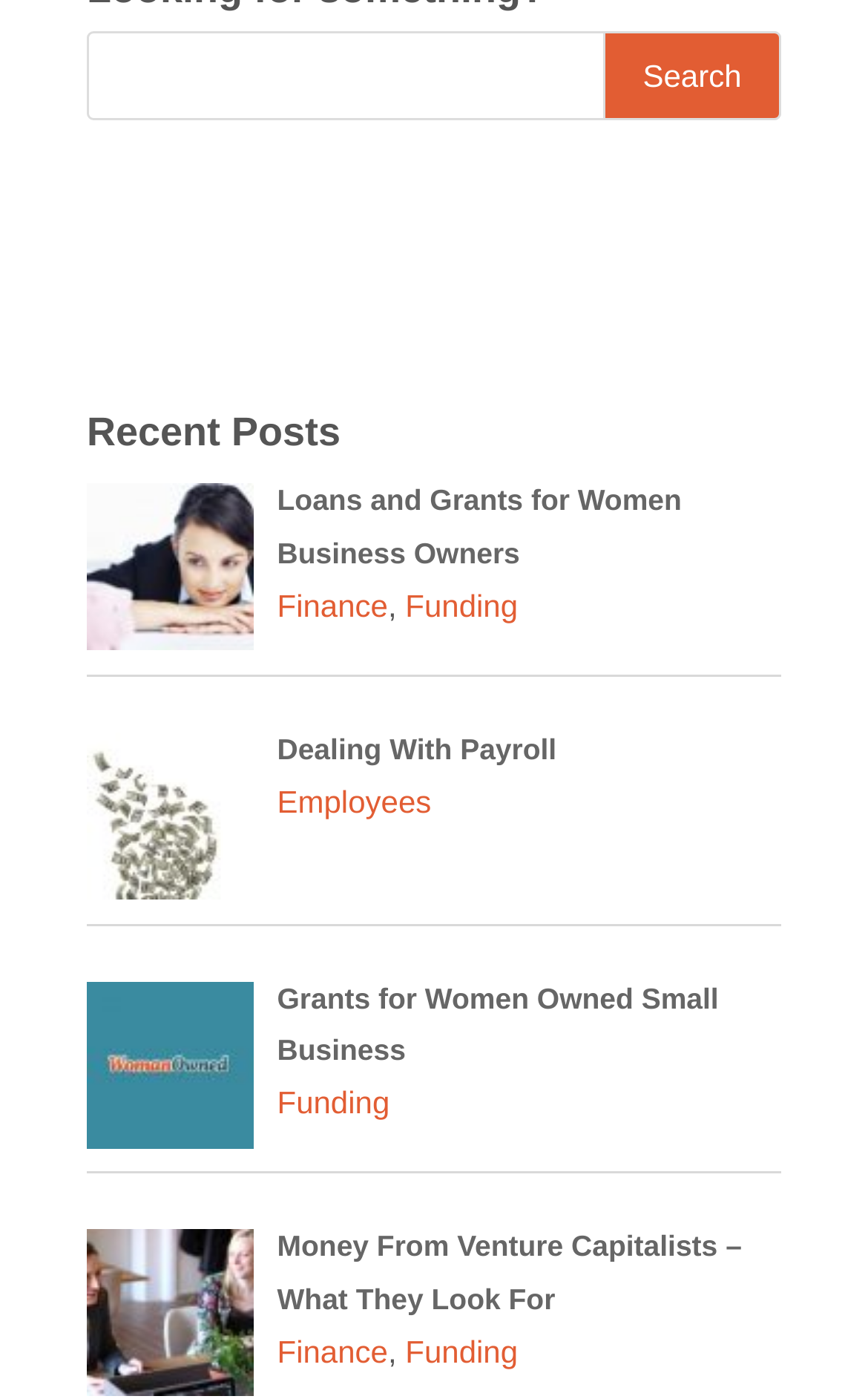Please answer the following question using a single word or phrase: 
How many links are there under 'Recent Posts'?

5